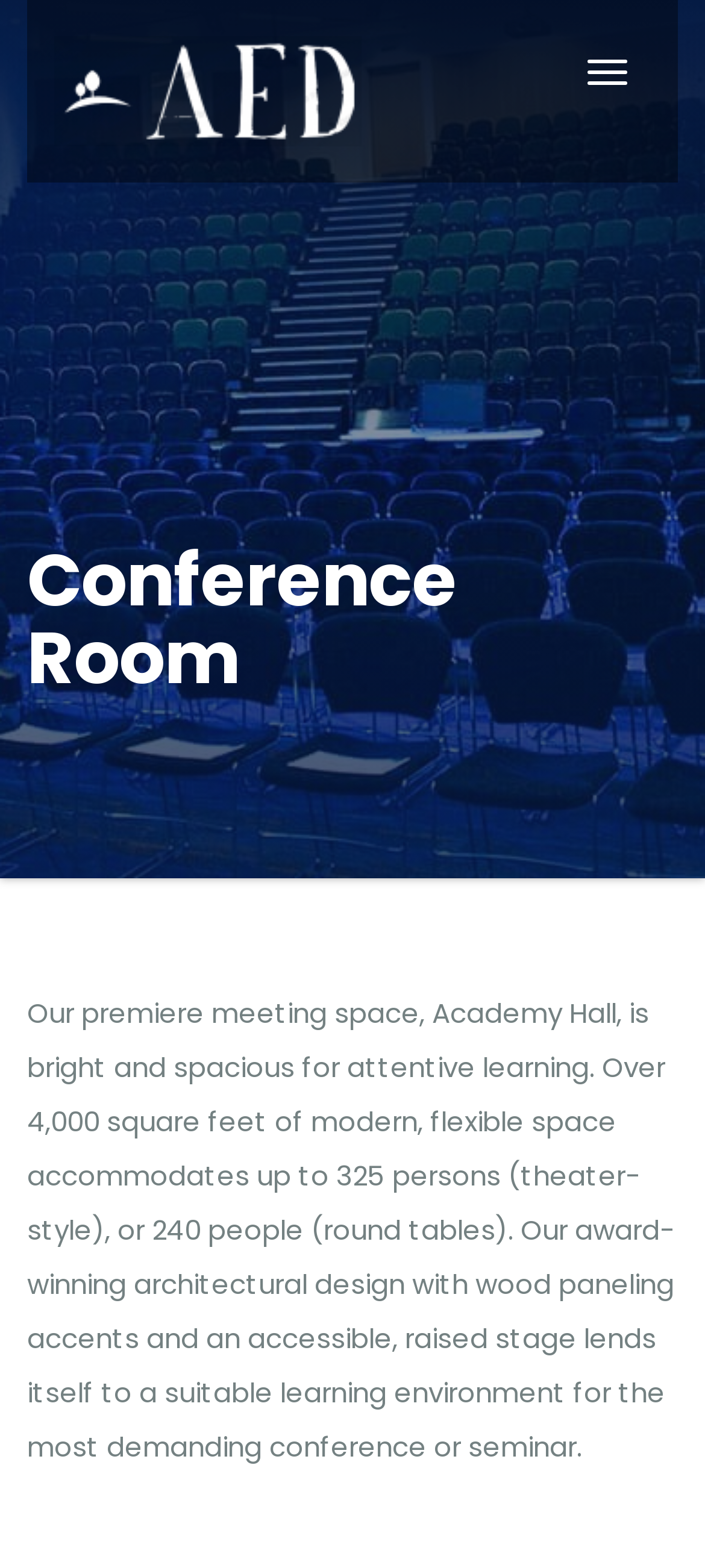Determine the bounding box coordinates of the UI element that matches the following description: "parent_node: Toggle Navigation". The coordinates should be four float numbers between 0 and 1 in the format [left, top, right, bottom].

[0.077, 0.0, 0.513, 0.116]